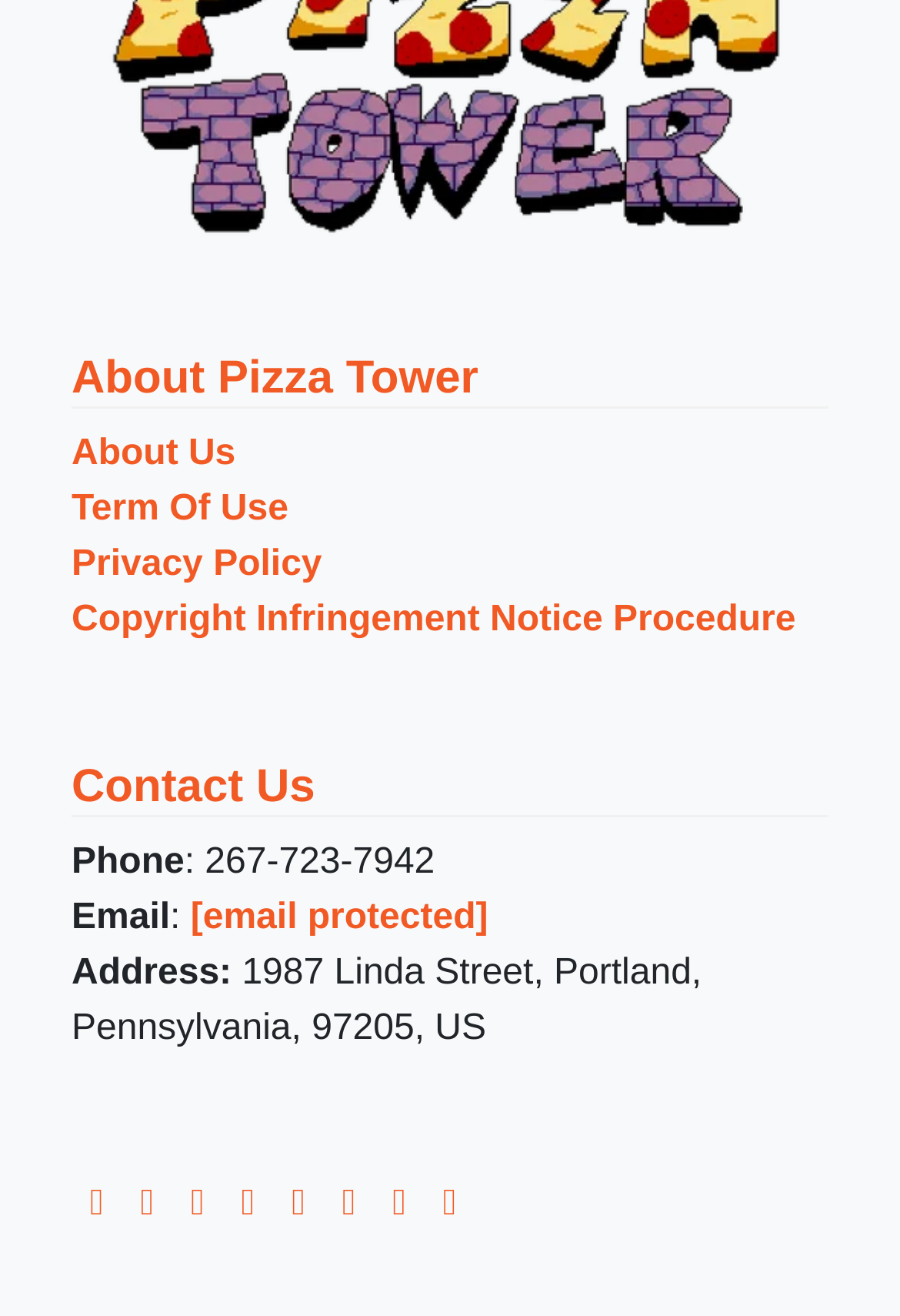Please find the bounding box coordinates of the element that you should click to achieve the following instruction: "View popular post 'Visit the ICAS Air Show Calendar for 2019 Shows!' ". The coordinates should be presented as four float numbers between 0 and 1: [left, top, right, bottom].

None